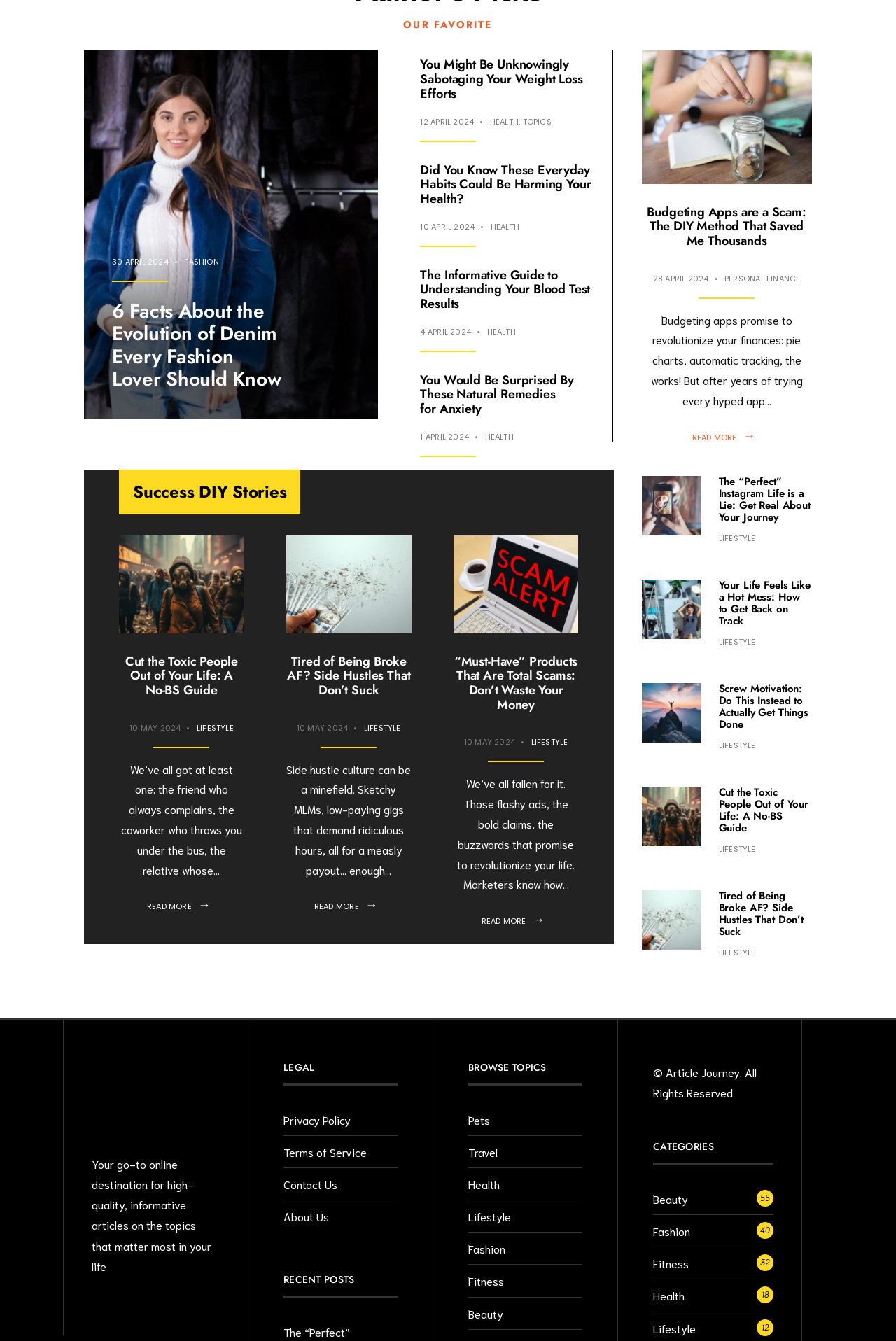Can you show the bounding box coordinates of the region to click on to complete the task described in the instruction: "Read the article '6 Facts About the Evolution of Denim Every Fashion Lover Should Know'"?

[0.125, 0.224, 0.391, 0.291]